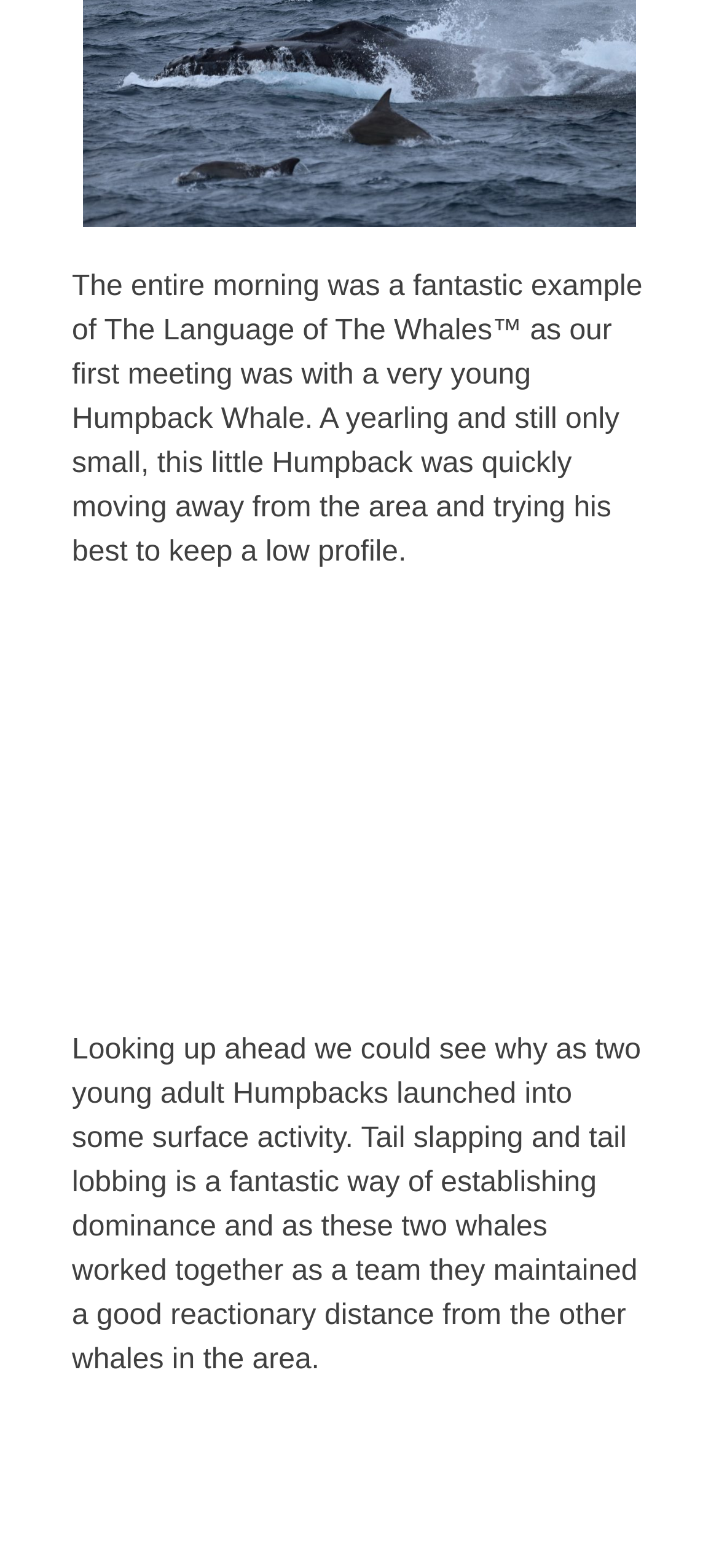Please mark the clickable region by giving the bounding box coordinates needed to complete this instruction: "Click on the link to read tales by Allison".

[0.123, 0.682, 0.318, 0.705]